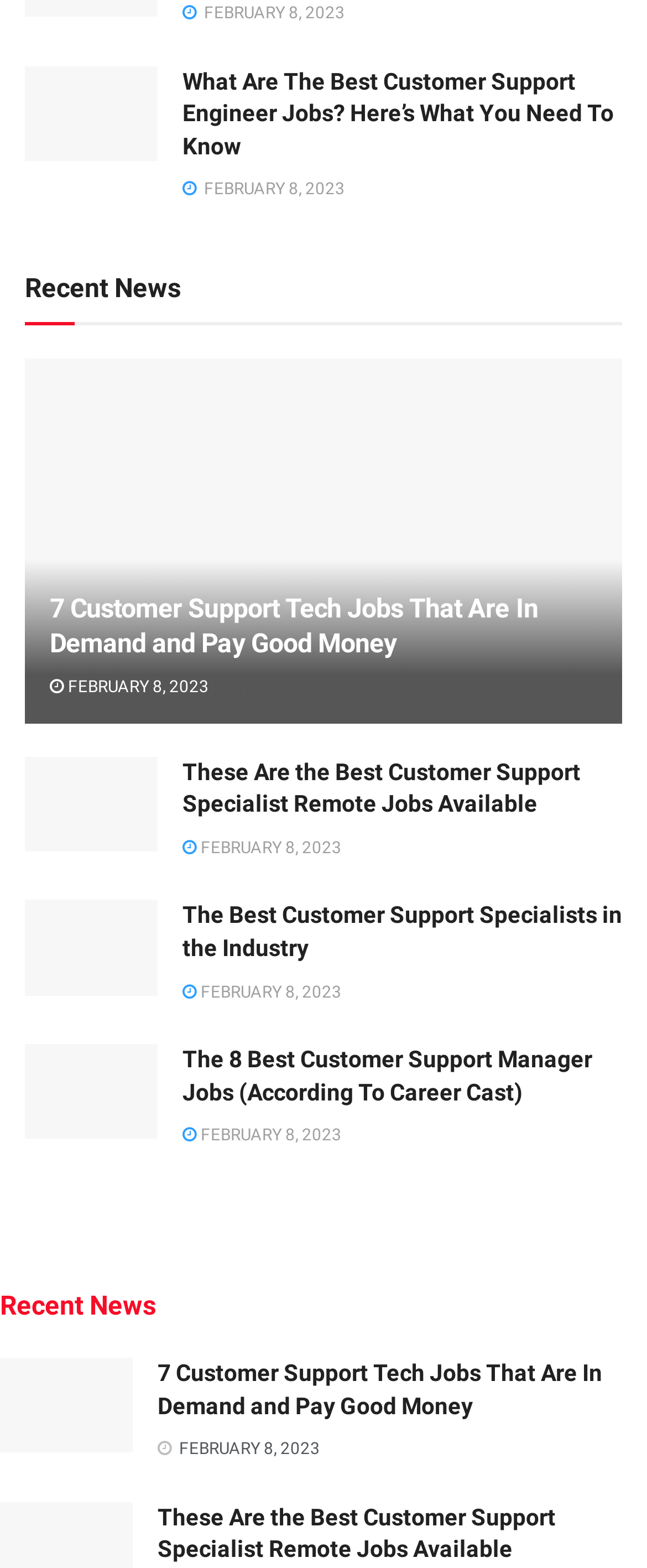Please provide a detailed answer to the question below based on the screenshot: 
How many types of customer support jobs are mentioned?

I identified four types of customer support jobs mentioned on the webpage: Customer Support Engineer, Customer Support Tech, Customer Support Specialist, and Customer Support Manager.